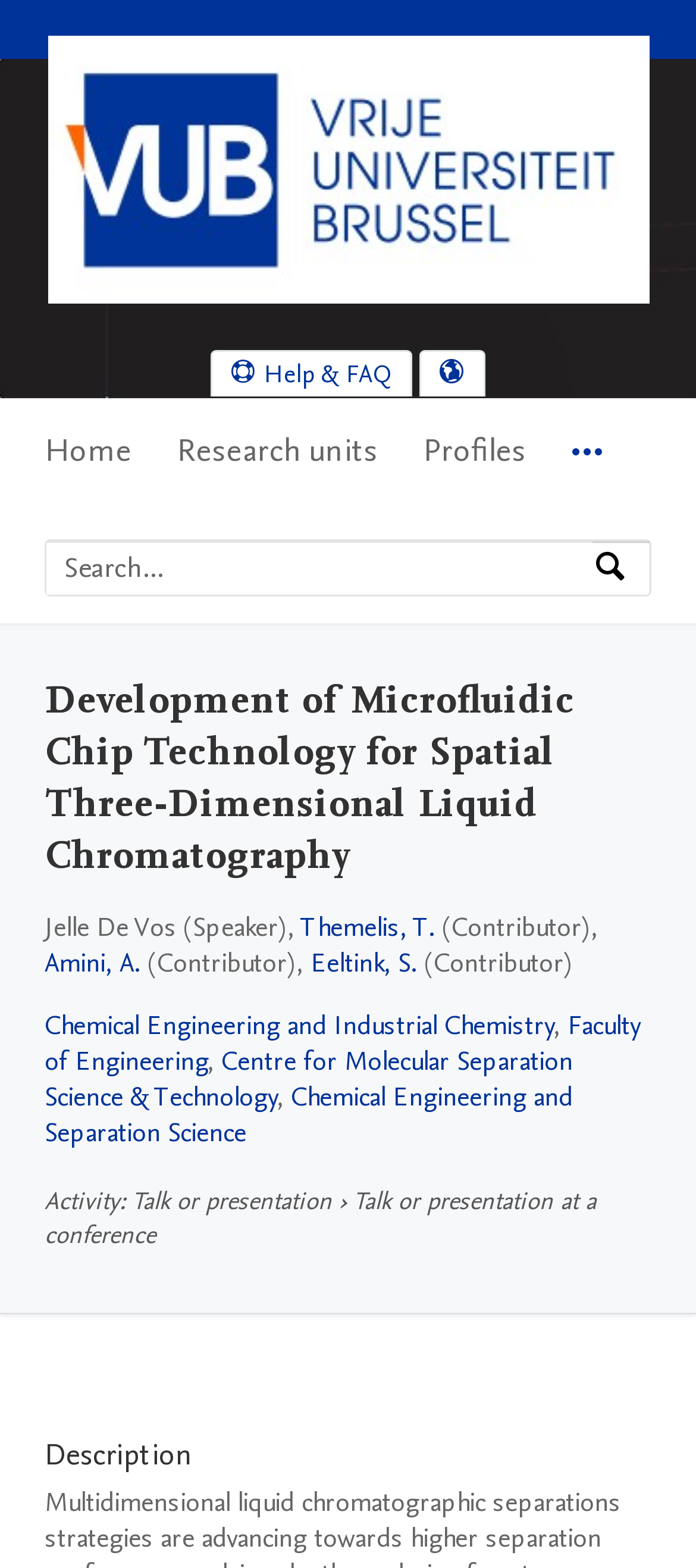Find the bounding box coordinates of the element you need to click on to perform this action: 'Select a language'. The coordinates should be represented by four float values between 0 and 1, in the format [left, top, right, bottom].

[0.605, 0.224, 0.695, 0.253]